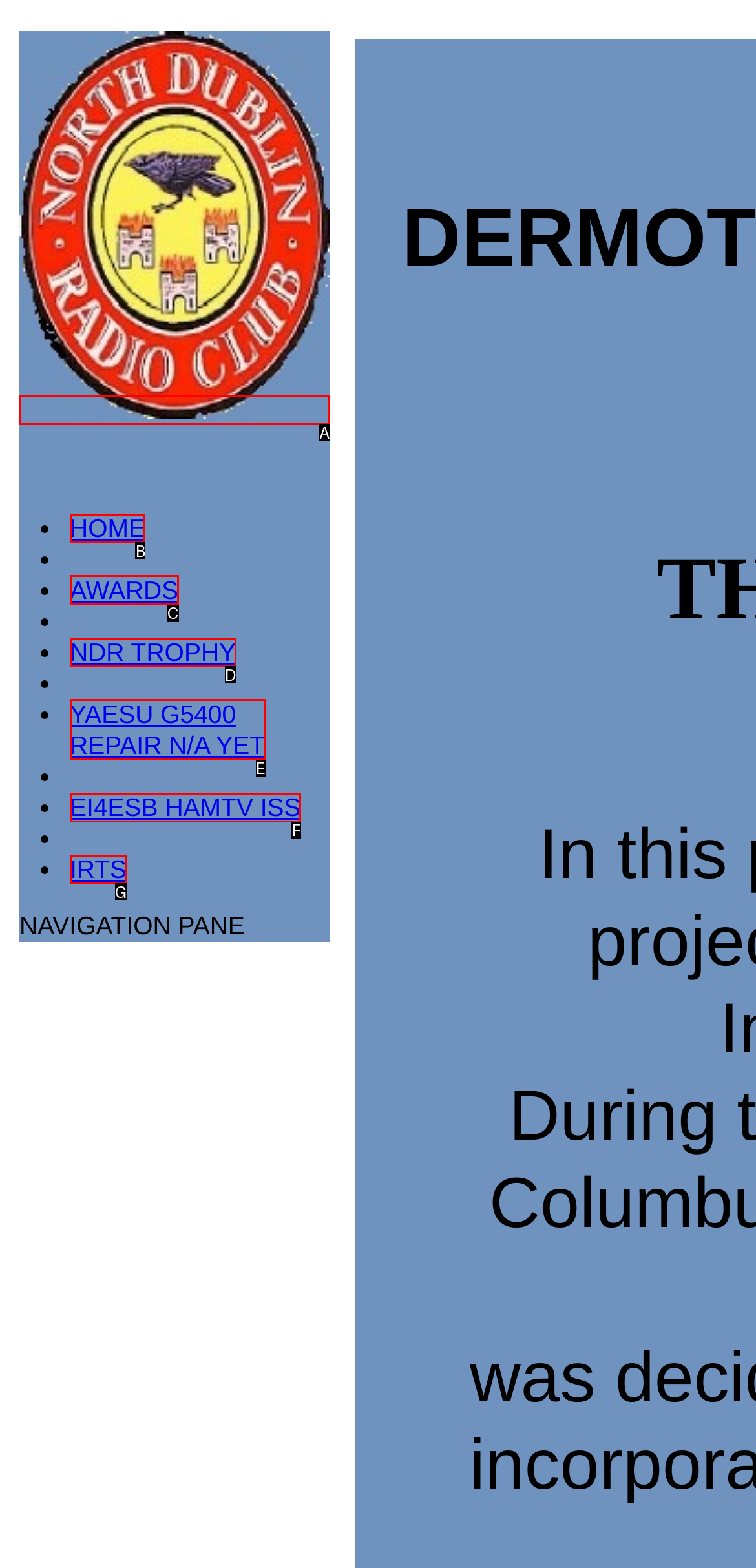Match the description: title="Contact us now" to the appropriate HTML element. Respond with the letter of your selected option.

None